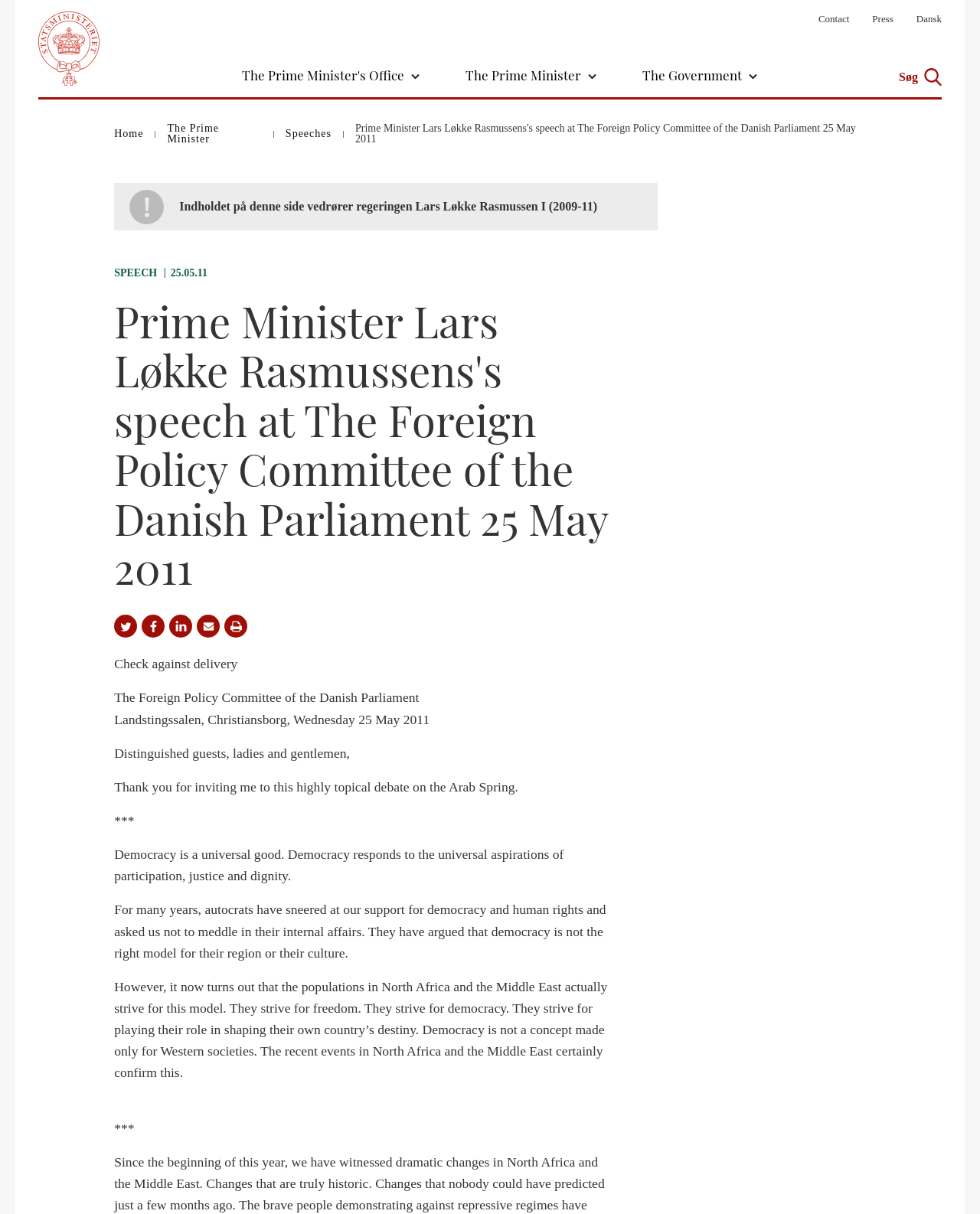What is the purpose of the 'Del via' links?
Carefully analyze the image and provide a detailed answer to the question.

The purpose of the 'Del via' links is to share the speech on various social media platforms, such as Twitter, Facebook, LinkedIn, and mail, as indicated by the icons and text next to the links.